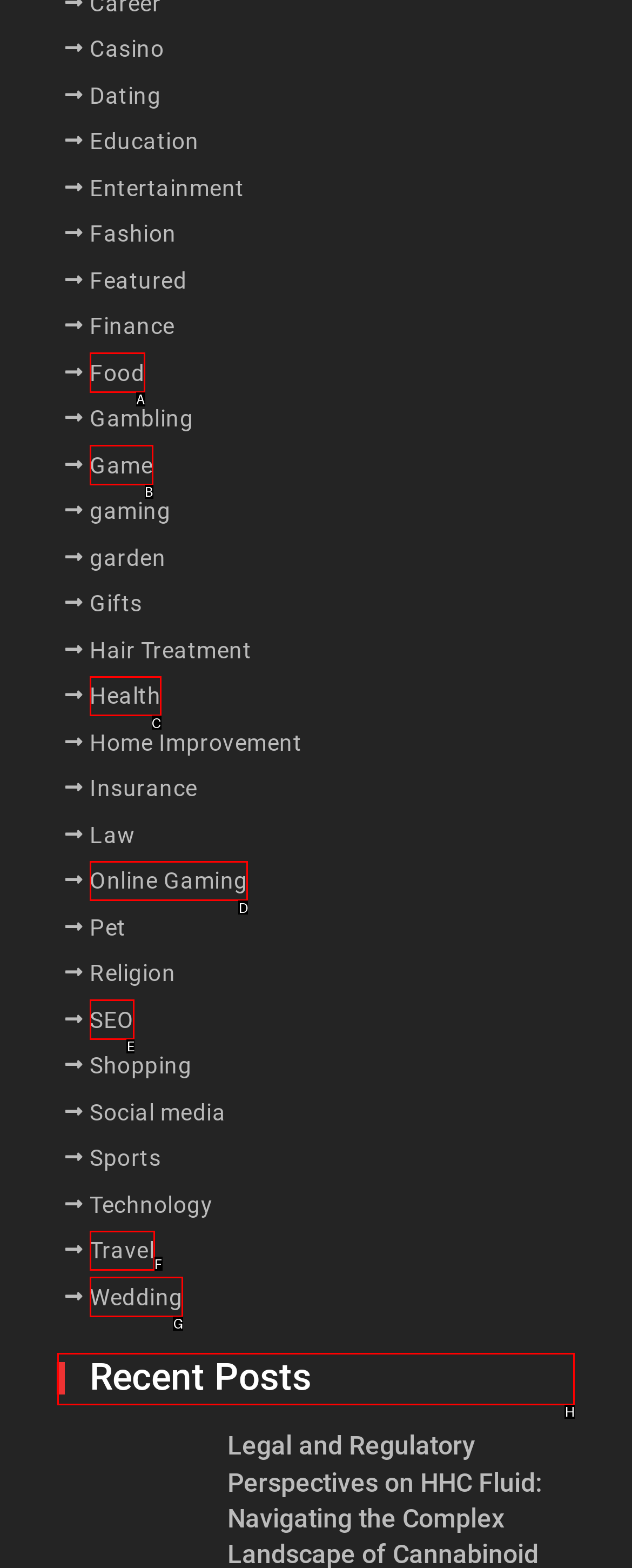Which option should be clicked to execute the task: View Recent Posts?
Reply with the letter of the chosen option.

H